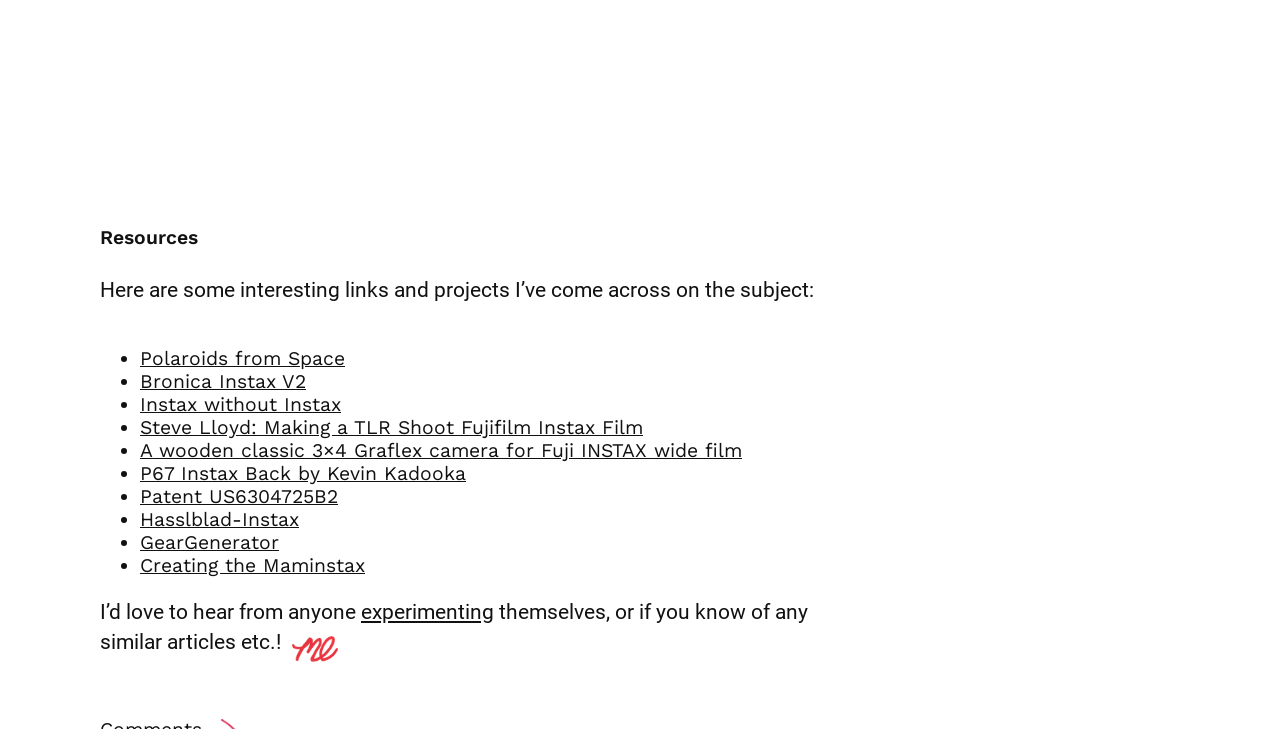Bounding box coordinates are to be given in the format (top-left x, top-left y, bottom-right x, bottom-right y). All values must be floating point numbers between 0 and 1. Provide the bounding box coordinate for the UI element described as: Patent US6304725B2

[0.109, 0.666, 0.264, 0.697]